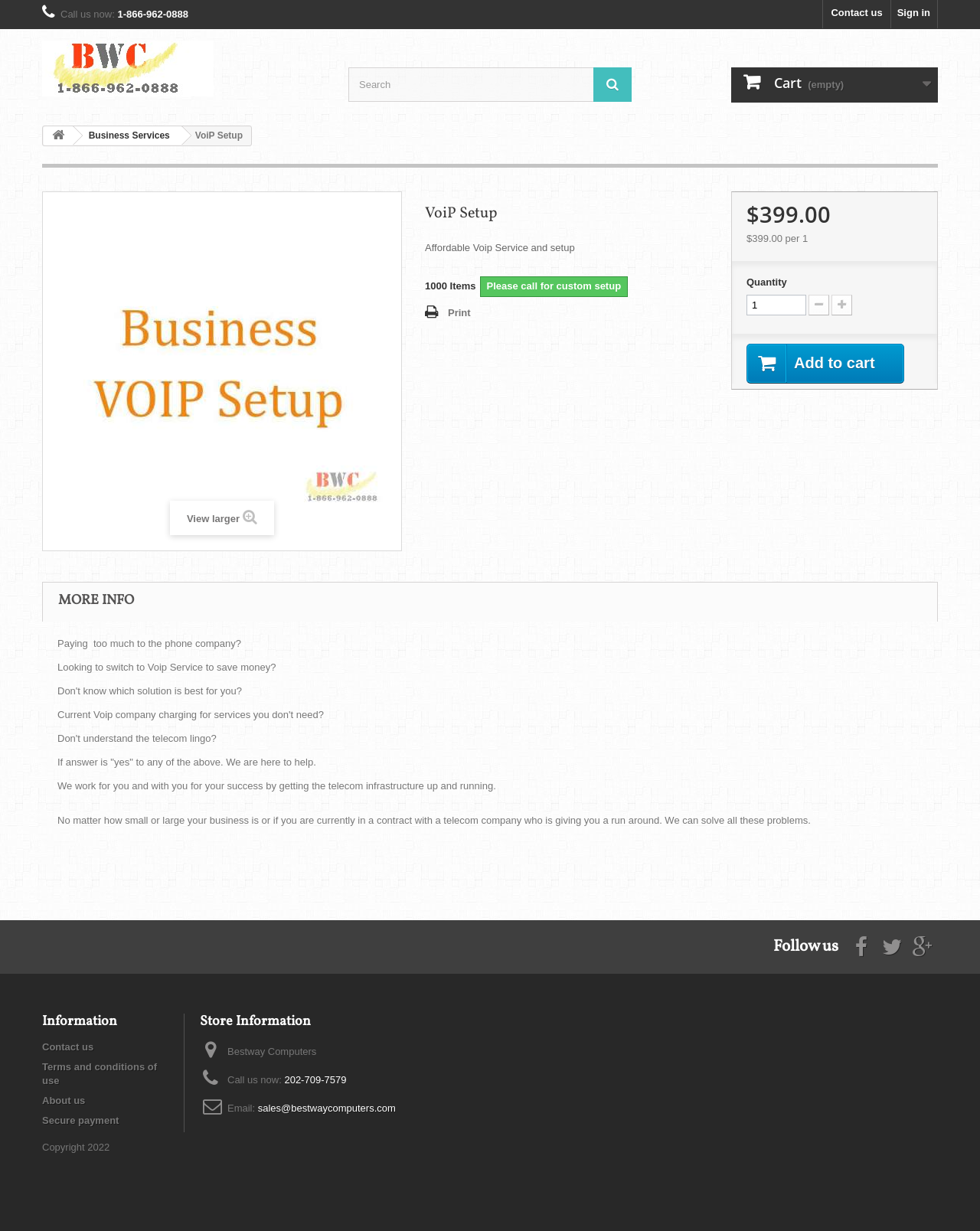Find the bounding box coordinates for the area that should be clicked to accomplish the instruction: "Search for something".

[0.355, 0.055, 0.645, 0.083]